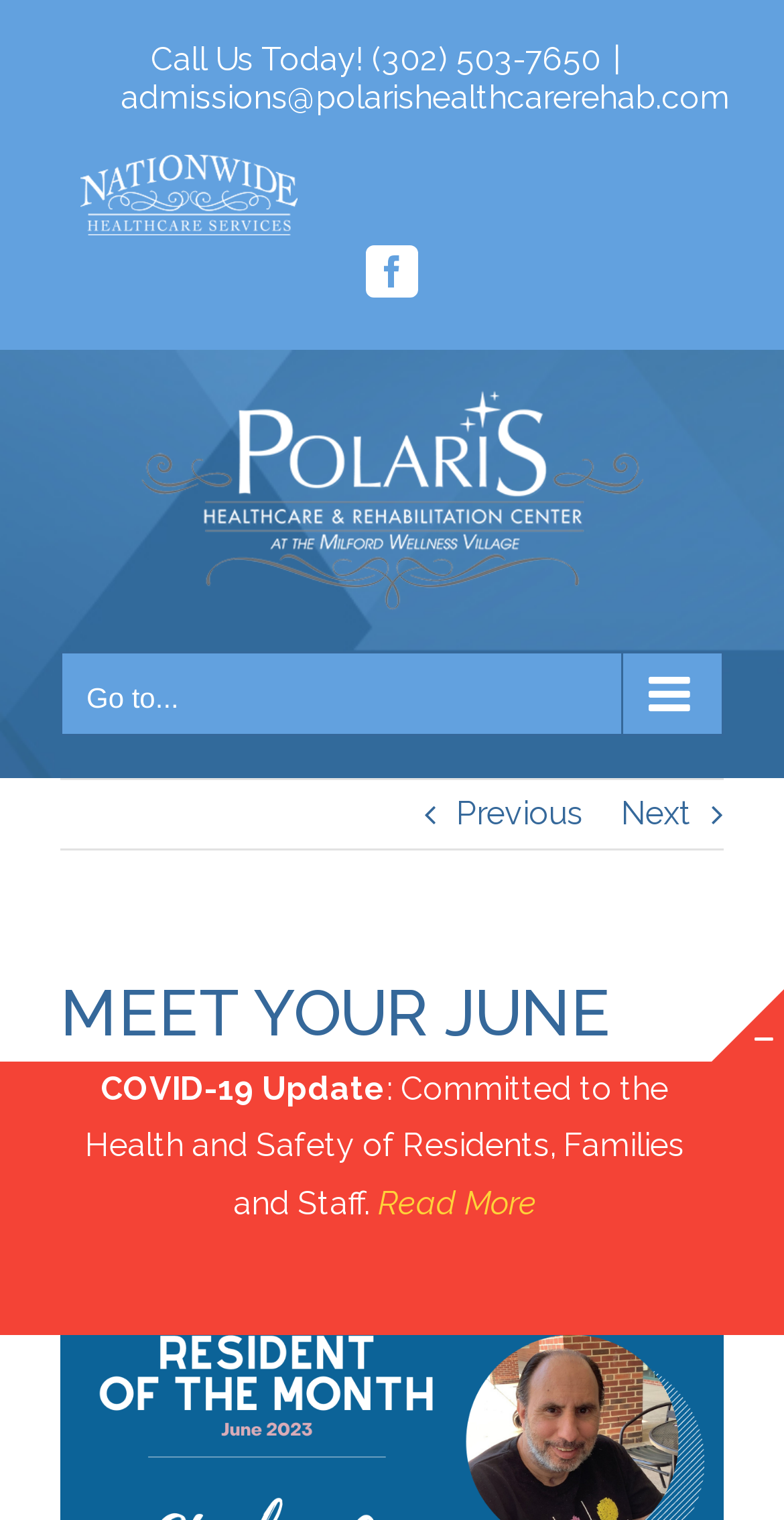Please identify the bounding box coordinates of the element that needs to be clicked to perform the following instruction: "Read more about COVID-19 update".

[0.482, 0.779, 0.684, 0.805]